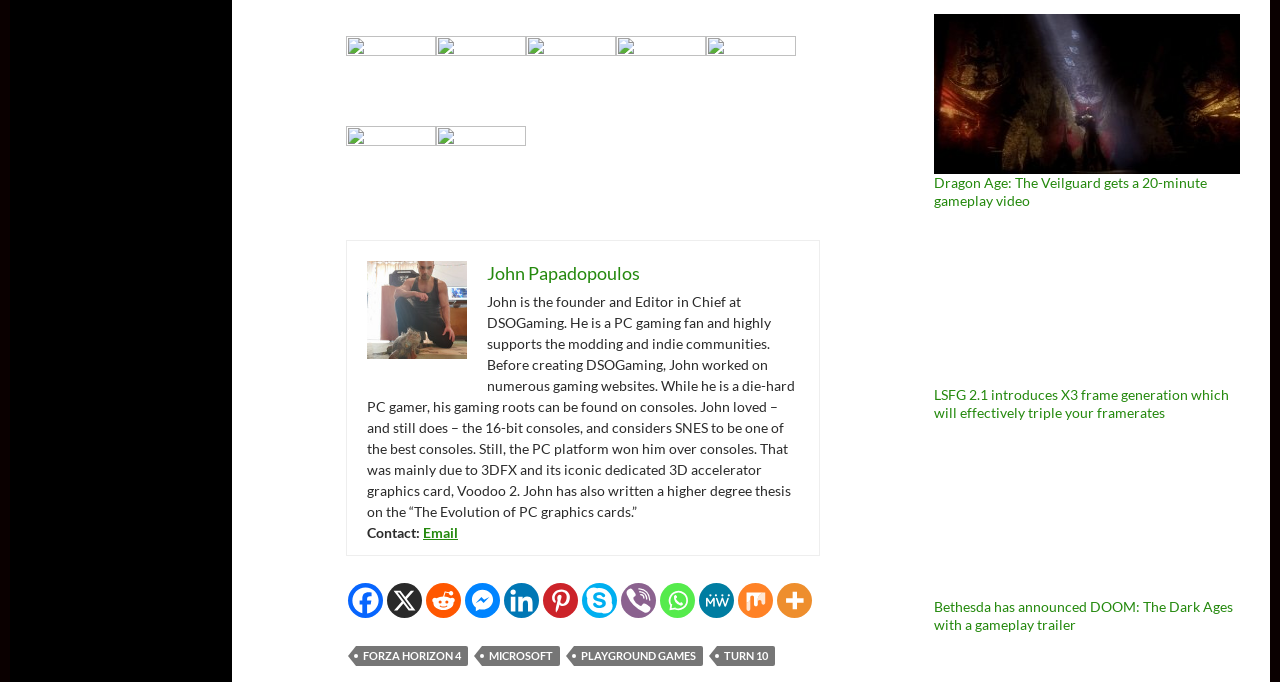Please determine the bounding box coordinates for the element with the description: "aria-label="Viber" title="Viber"".

[0.485, 0.454, 0.512, 0.505]